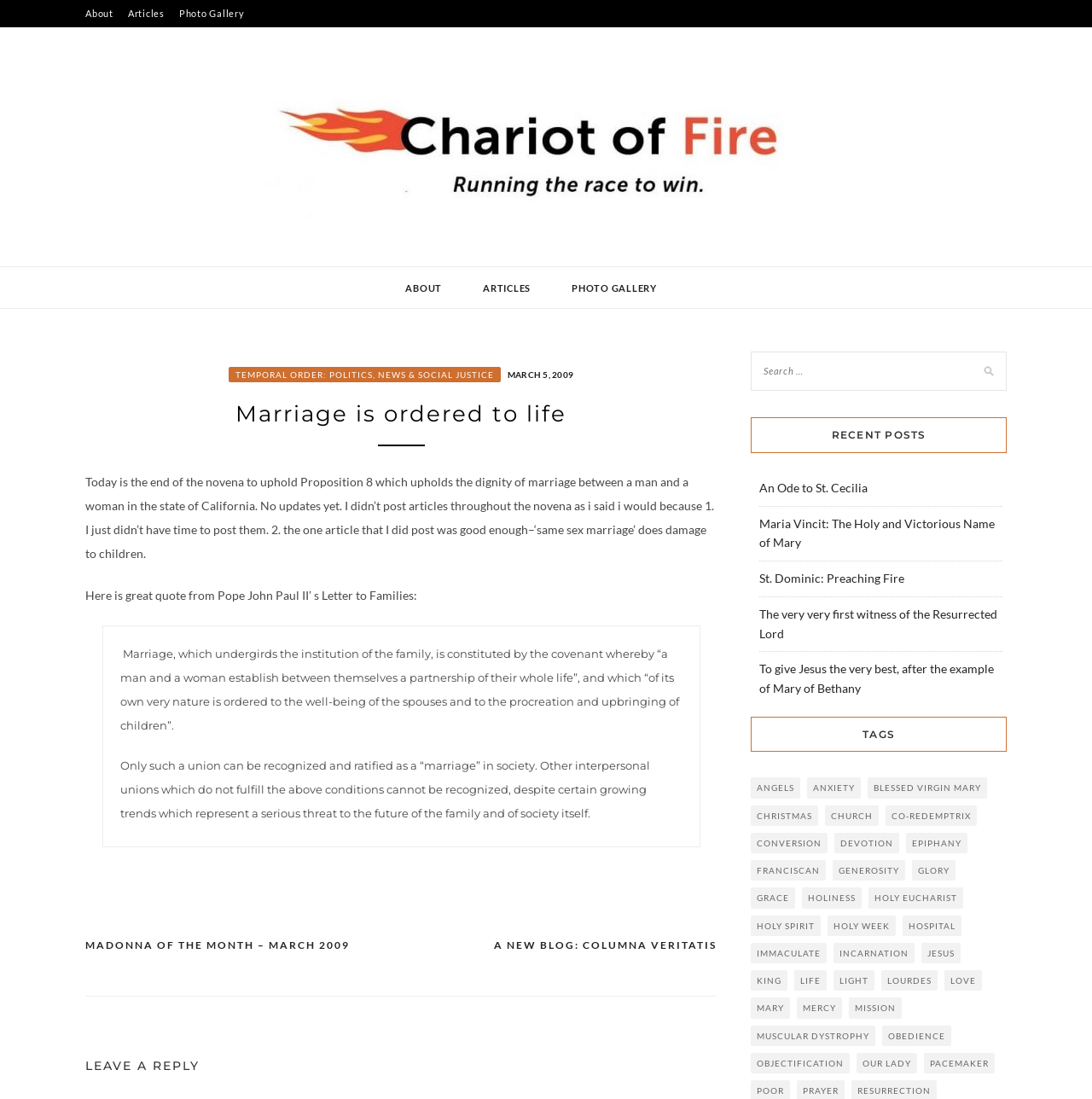Bounding box coordinates must be specified in the format (top-left x, top-left y, bottom-right x, bottom-right y). All values should be floating point numbers between 0 and 1. What are the bounding box coordinates of the UI element described as: Holy week

[0.758, 0.833, 0.82, 0.852]